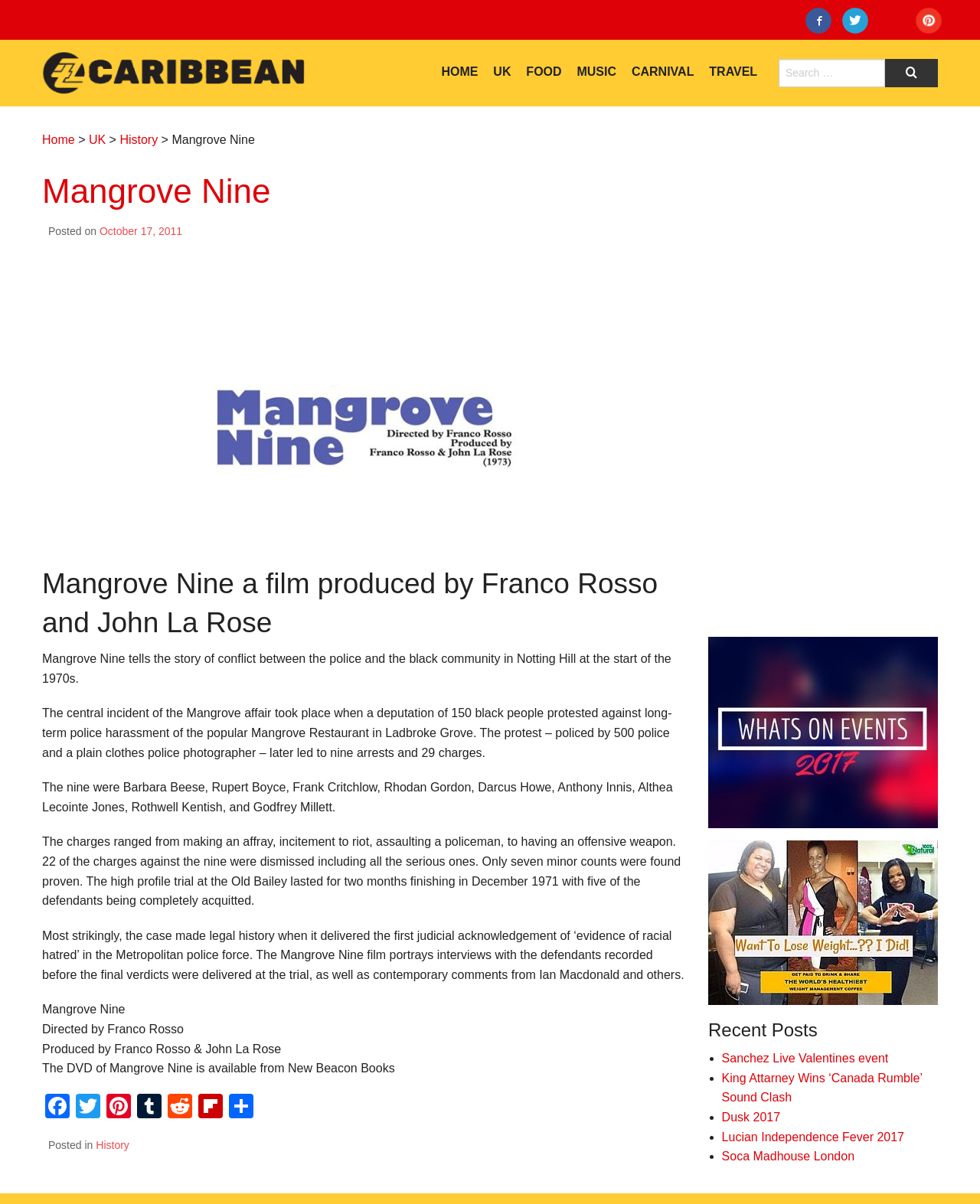Determine the bounding box coordinates for the UI element matching this description: "Sanchez Live Valentines event".

[0.736, 0.874, 0.906, 0.884]